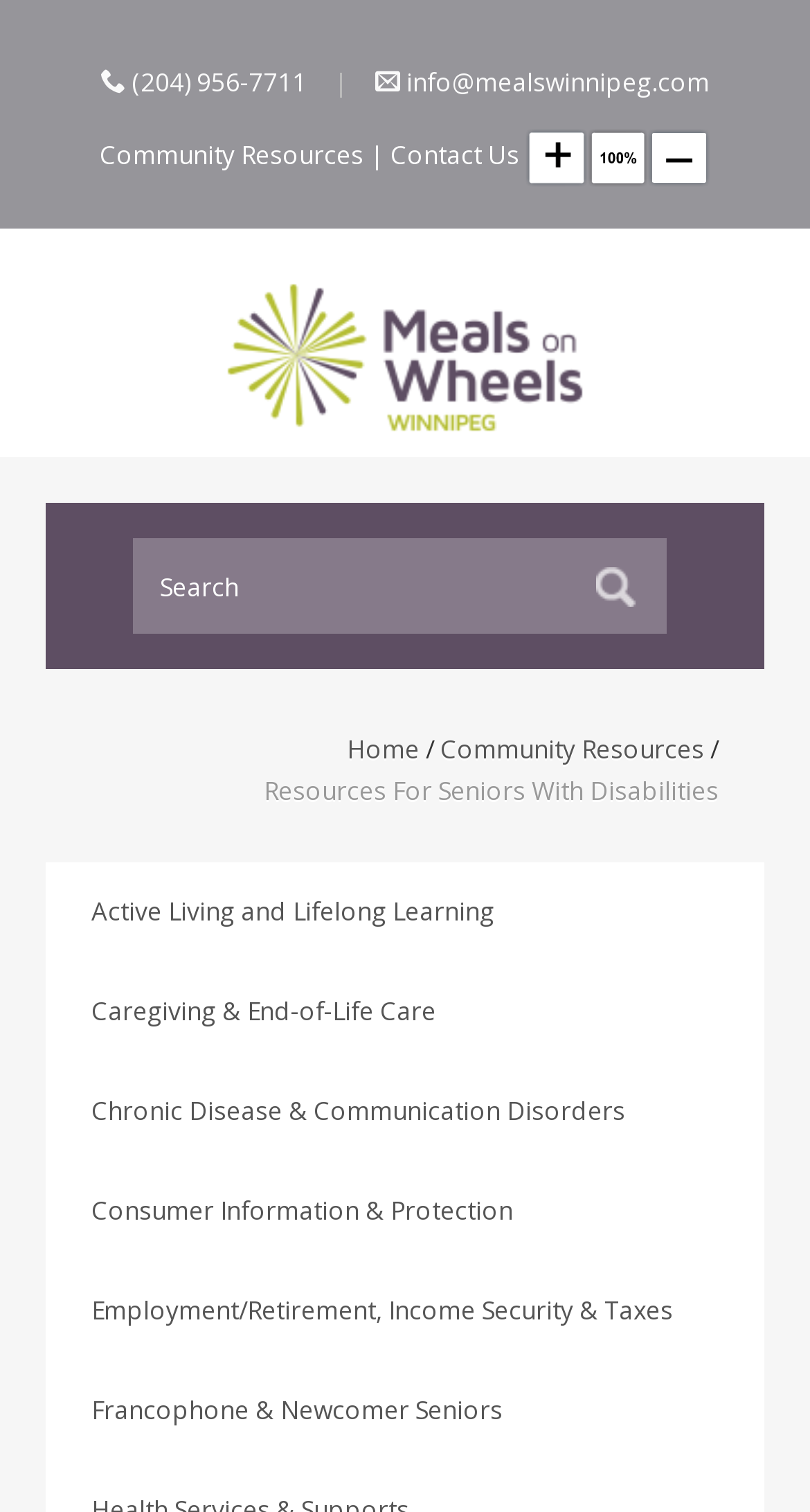Identify and provide the bounding box for the element described by: "Home".

[0.428, 0.484, 0.518, 0.507]